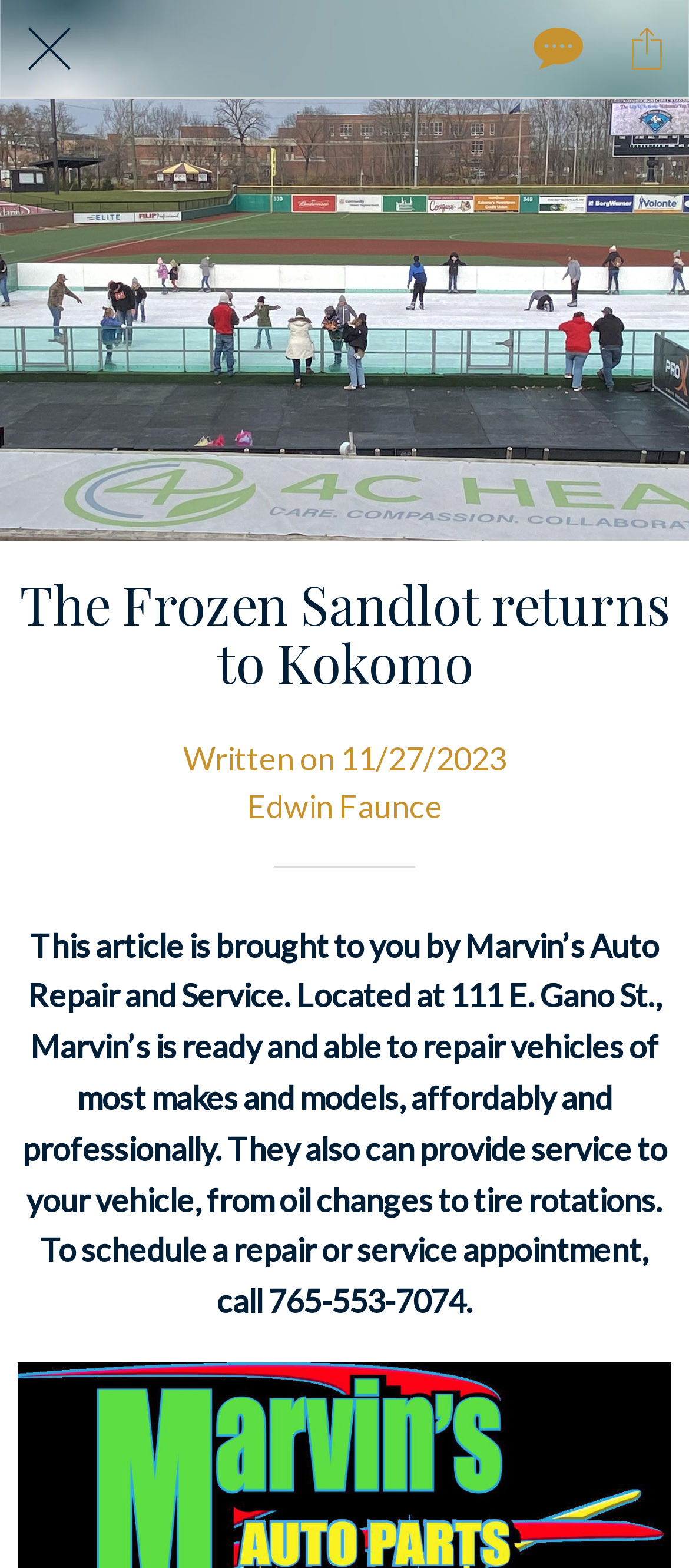Find the bounding box coordinates corresponding to the UI element with the description: "aria-label="Close"". The coordinates should be formatted as [left, top, right, bottom], with values as floats between 0 and 1.

[0.041, 0.017, 0.103, 0.045]